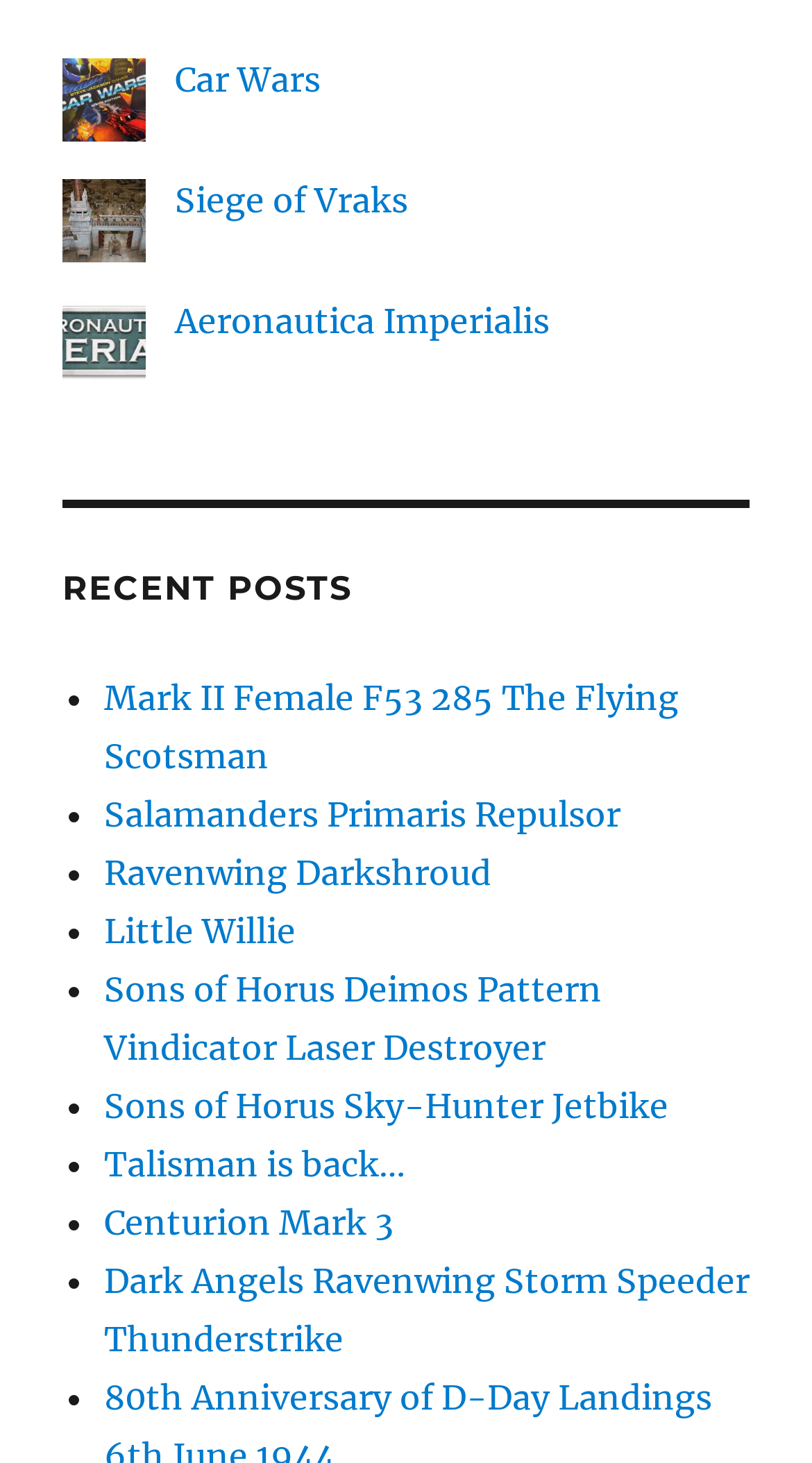What is the first game mentioned?
Answer the question with as much detail as possible.

The first game mentioned is 'Car Wars' which is an image link located at the top of the webpage with a bounding box of [0.077, 0.04, 0.179, 0.097]. It is followed by a link with the same name.